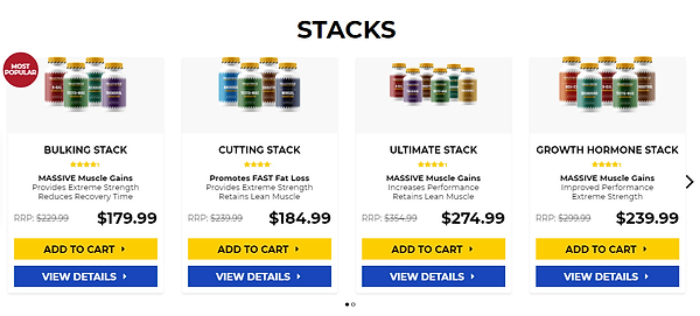Give a thorough caption of the image, focusing on all visible elements.

The image showcases a selection of supplement stacks available for purchase, prominently displayed under the title "STACKS." The layout features four distinct products, each with an appealing design. 

1. **Bulking Stack** is highlighted as the "Most Popular" option, aimed at providing massive muscle gains, enhancing strength, and reducing recovery time. It is priced at **$179.99**, down from its regular price of **$229.99**. A yellow button invites customers to "ADD TO CART" and another to "VIEW DETAILS."

2. **Cutting Stack** offers a blend designed to promote rapid fat loss while preserving lean muscle, priced at **$184.99** (down from **$223.99**). Similar call-to-action buttons are available for this stack as well.

3. **Ultimate Stack** emphasizes increased performance and muscle growth, listed at **$274.99**, reduced from **$354.99**. Again, it features the same purchasing options.

4. **Growth Hormone Stack** highlights improved performance and strength gains, priced at **$239.99** (from **$299.99**), with corresponding buttons for purchasing and details.

This structured display is visually balanced, aiming to attract customers with competitive pricing and clear descriptions of each product's benefits.